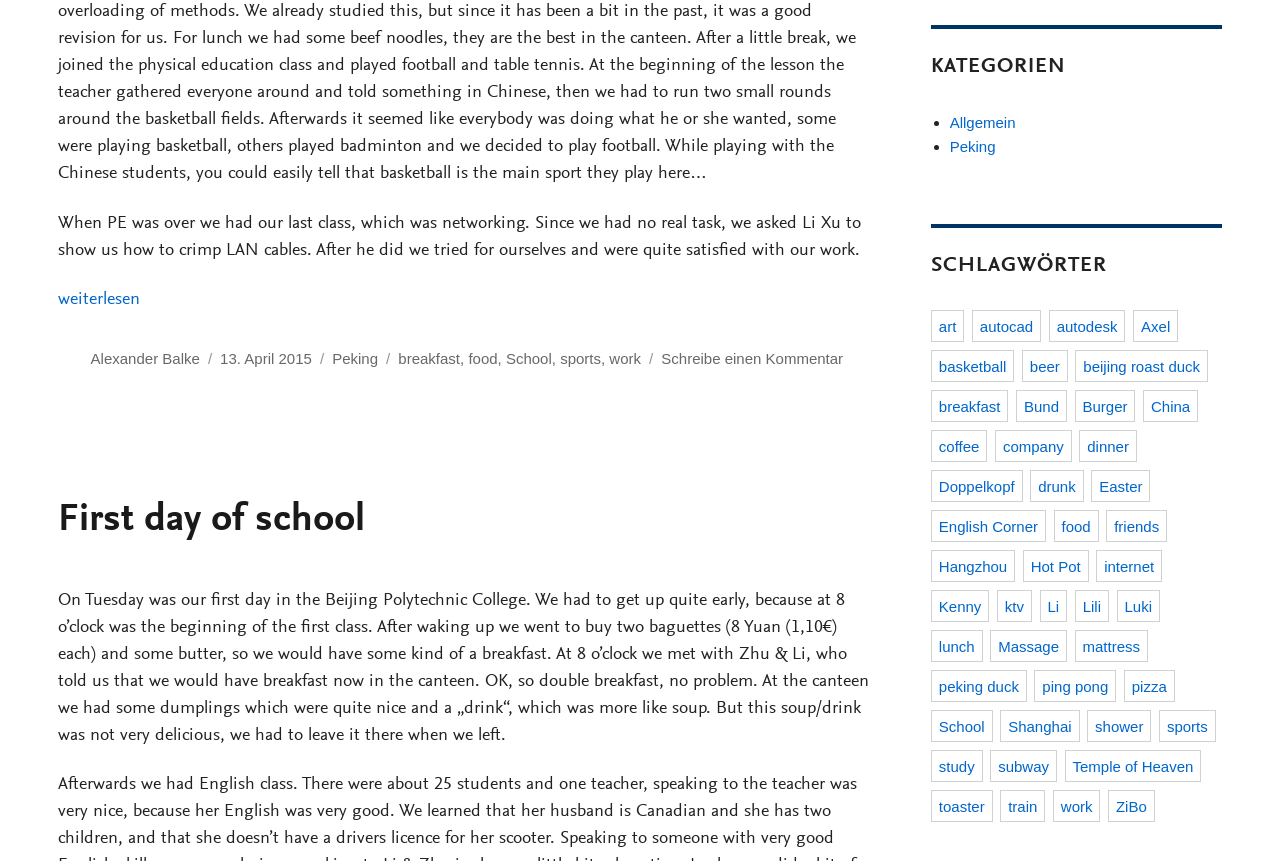What is the date of the blog post?
Answer the question in a detailed and comprehensive manner.

The date of the blog post can be found in the footer section of the webpage, where it is written 'Veröffentlicht am' followed by a link '13. April 2015'.